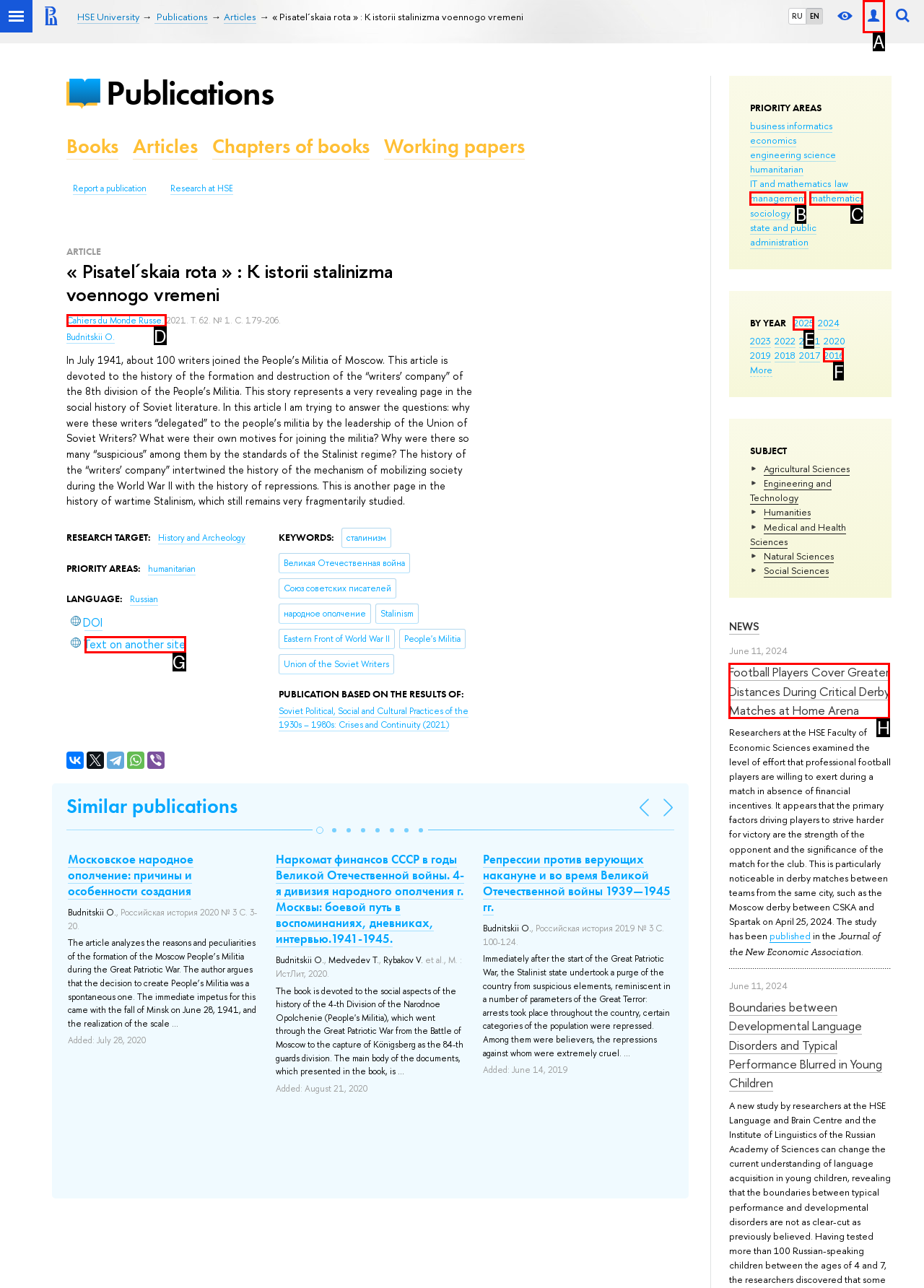Given the task: Read news about football players, point out the letter of the appropriate UI element from the marked options in the screenshot.

H